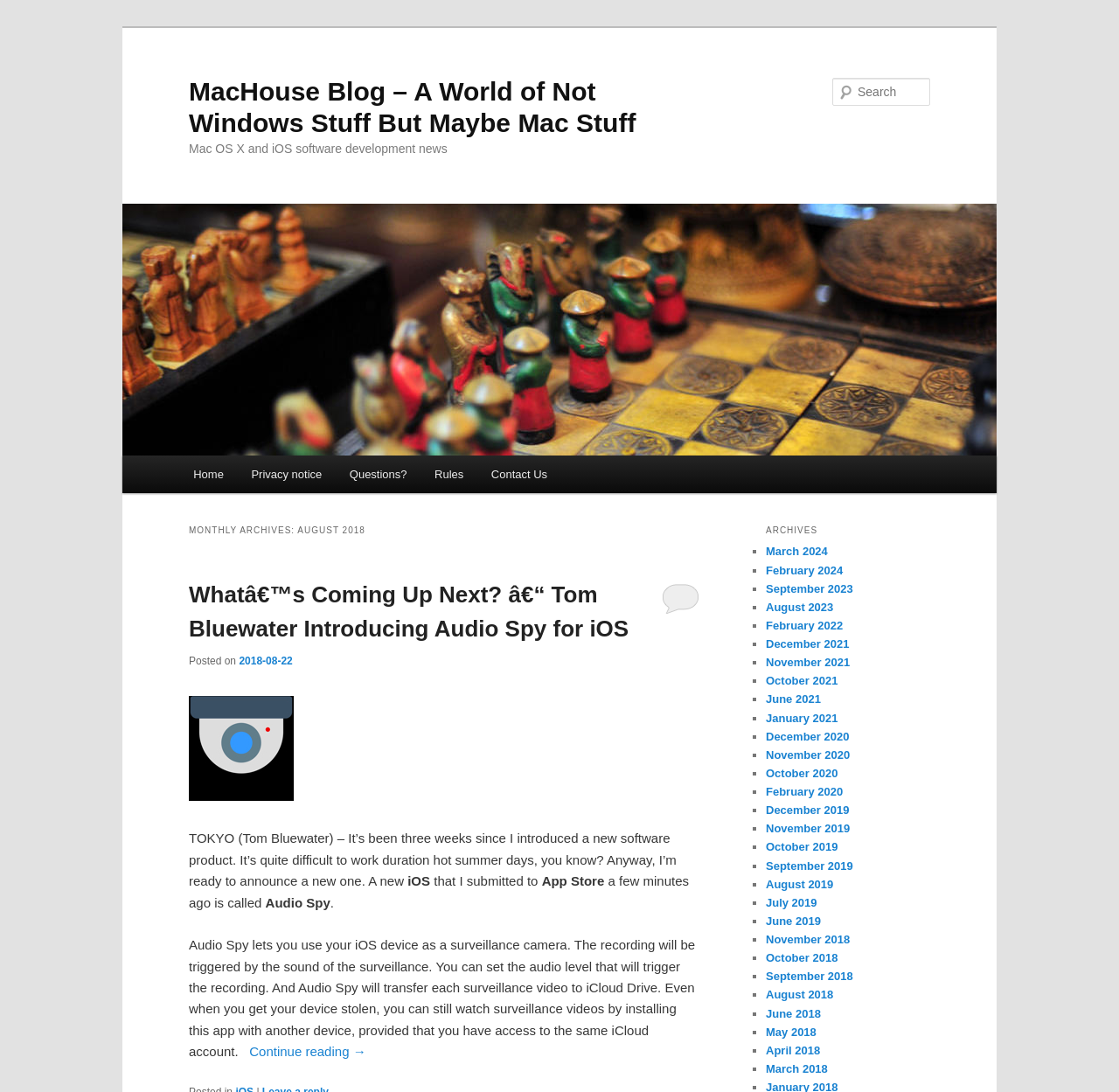Identify the main title of the webpage and generate its text content.

MacHouse Blog – A World of Not Windows Stuff But Maybe Mac Stuff